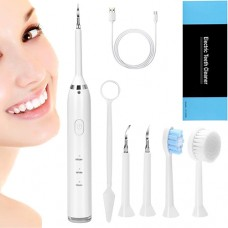Give a thorough explanation of the image.

This image showcases the Anpro Electric Dental Calculus Remover, part of an ultrasonic teeth cleaning kit. It features a sleek, white toothbrush-like device, accompanied by multiple accessories designed for dental hygiene. Included are specialized cleaning heads for effective plaque and tartar removal, as well as a soft facial brush for deeper facial cleansing. The kit also comes with a USB charging cable to ensure convenience and portability. The product is prominently displayed alongside a smiling individual, highlighting its effectiveness and user-friendly design.